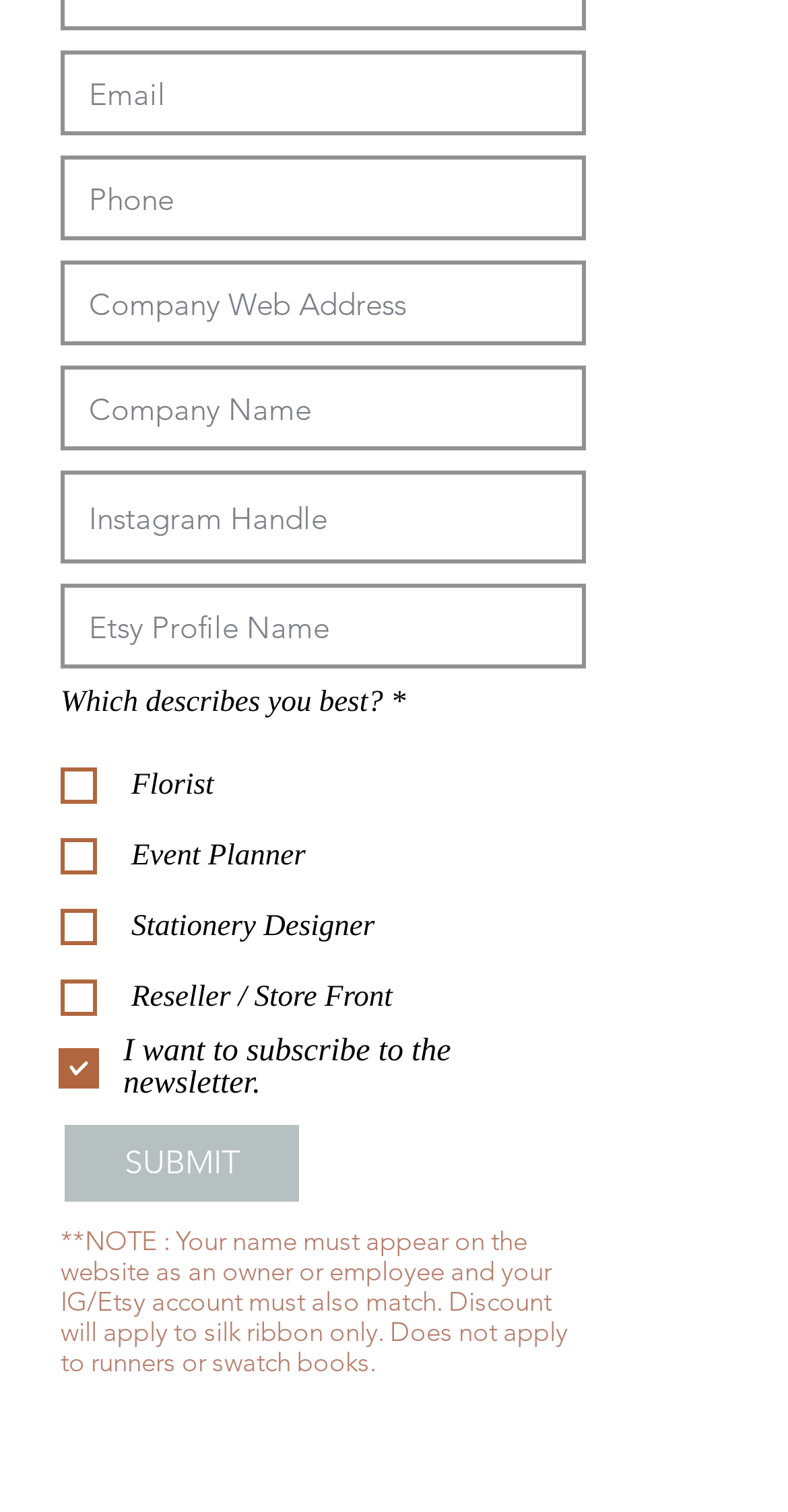Please provide a comprehensive response to the question below by analyzing the image: 
What is required to be eligible for the discount?

The static text at the bottom of the webpage states that the user's name must appear on the website as an owner or employee, and their Instagram or Etsy account must also match, in order to be eligible for the discount.